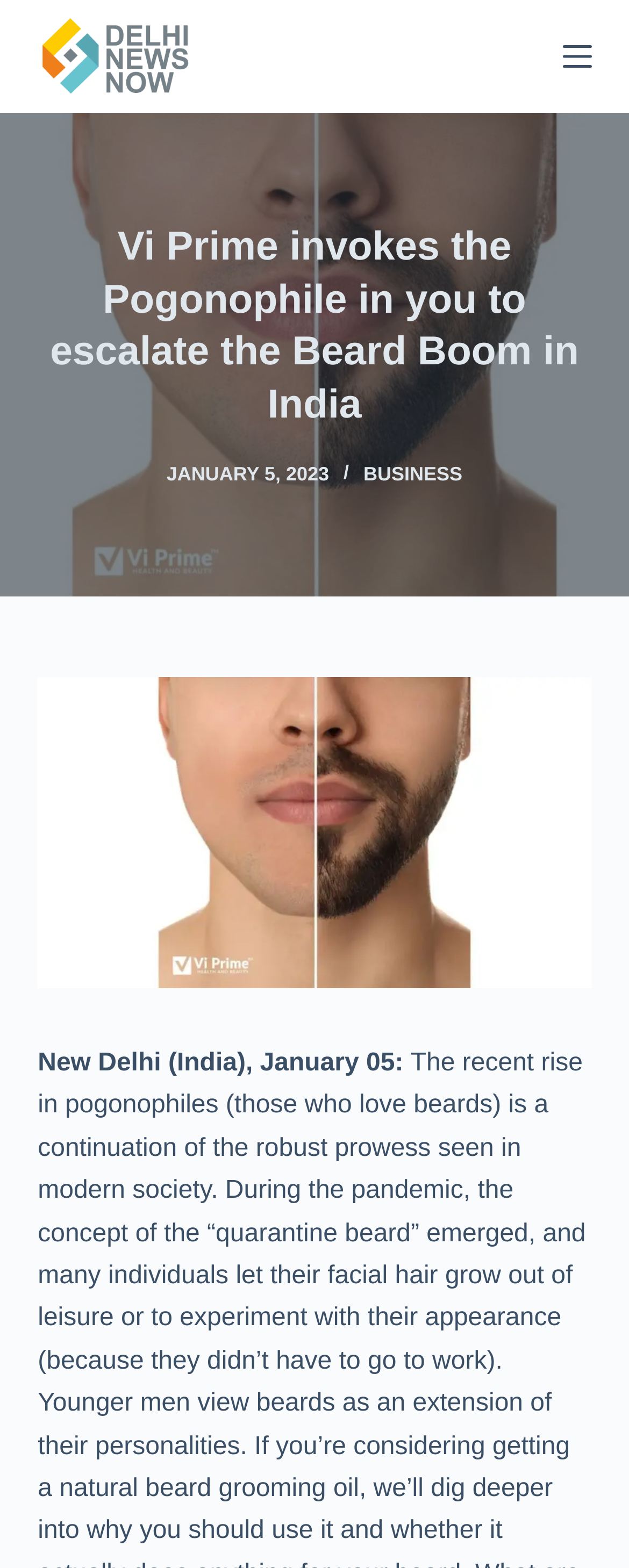What is the category of the news article?
Observe the image and answer the question with a one-word or short phrase response.

BUSINESS